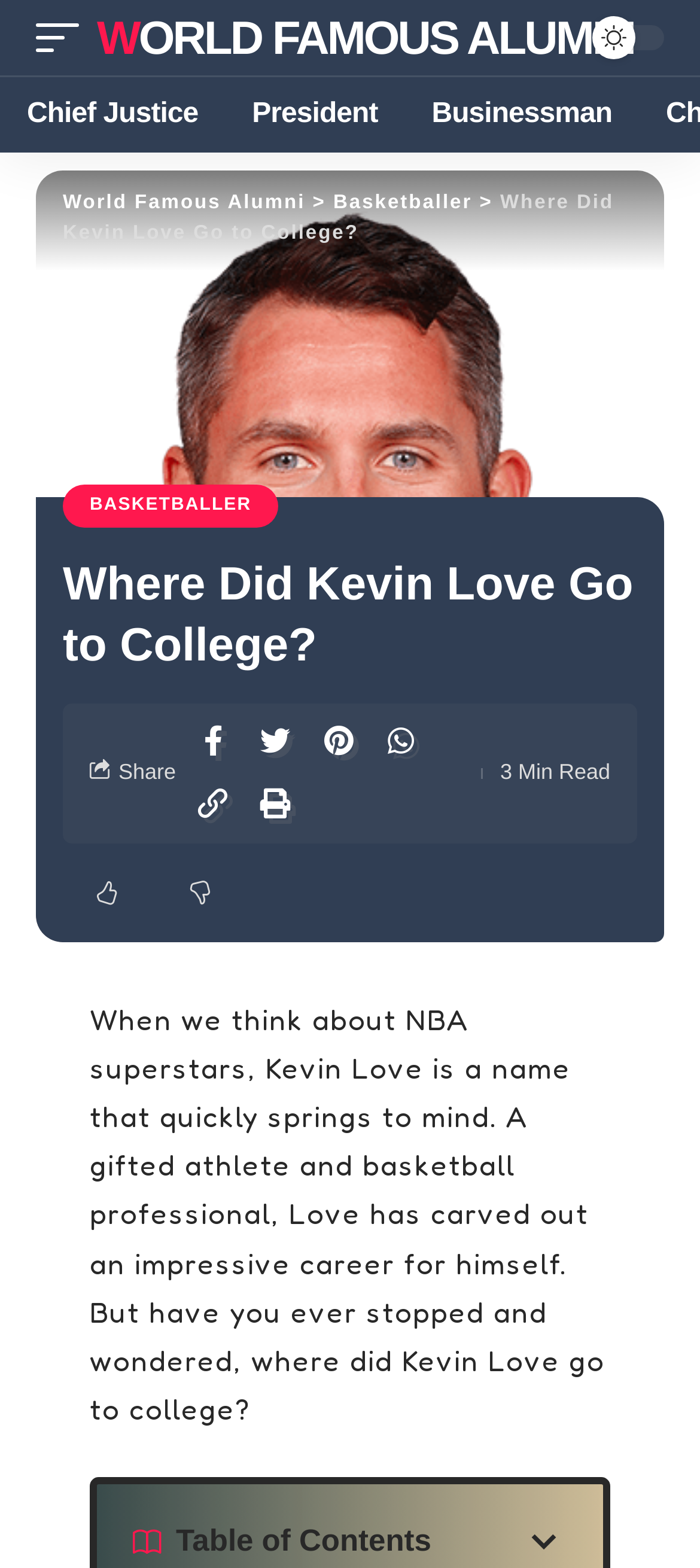Please reply to the following question using a single word or phrase: 
What is the purpose of the links 'World Famous Alumni' and 'BASKETBALLER'?

To categorize Kevin Love